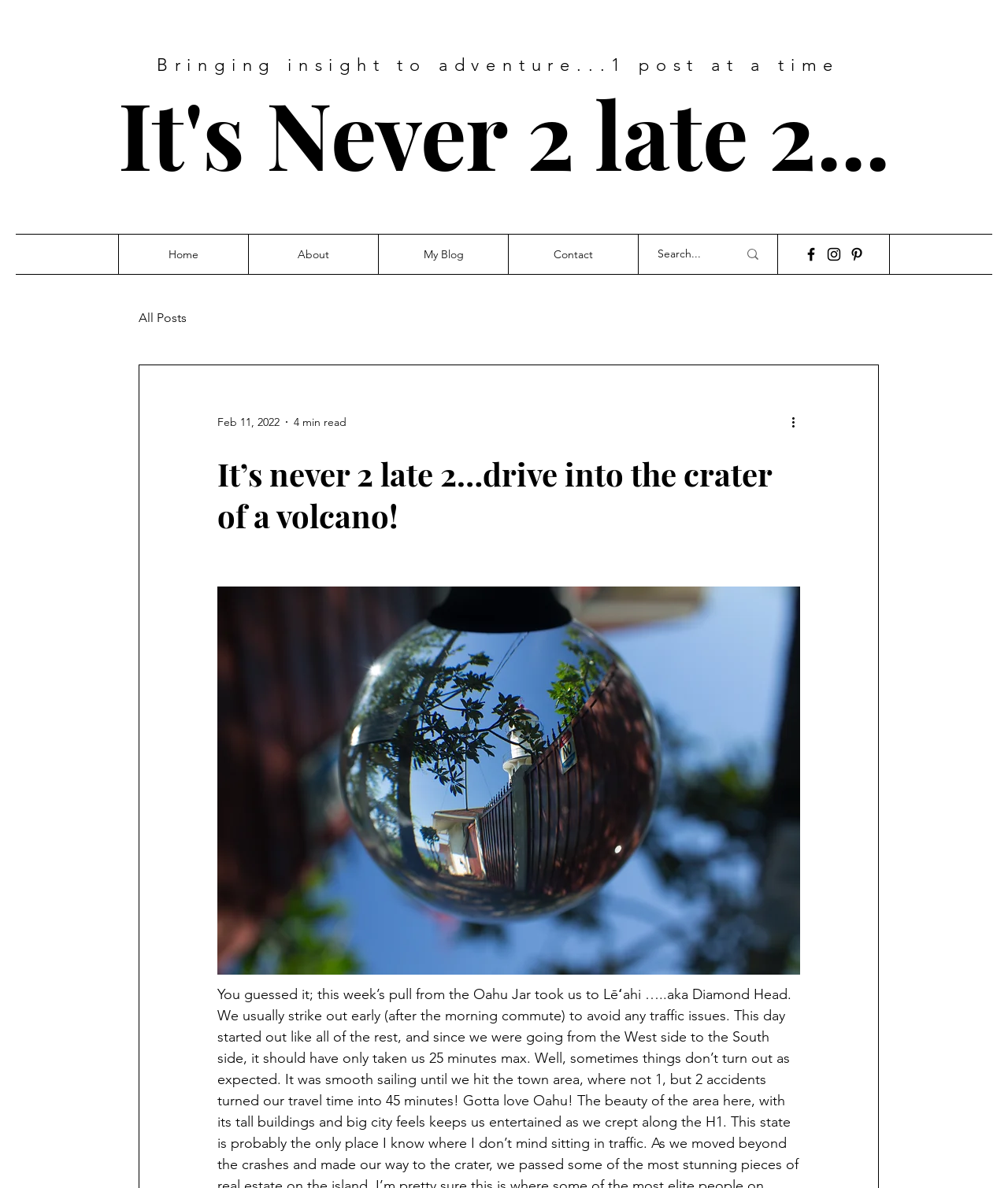What is the main heading displayed on the webpage? Please provide the text.

It’s never 2 late 2…drive into the crater of a volcano!